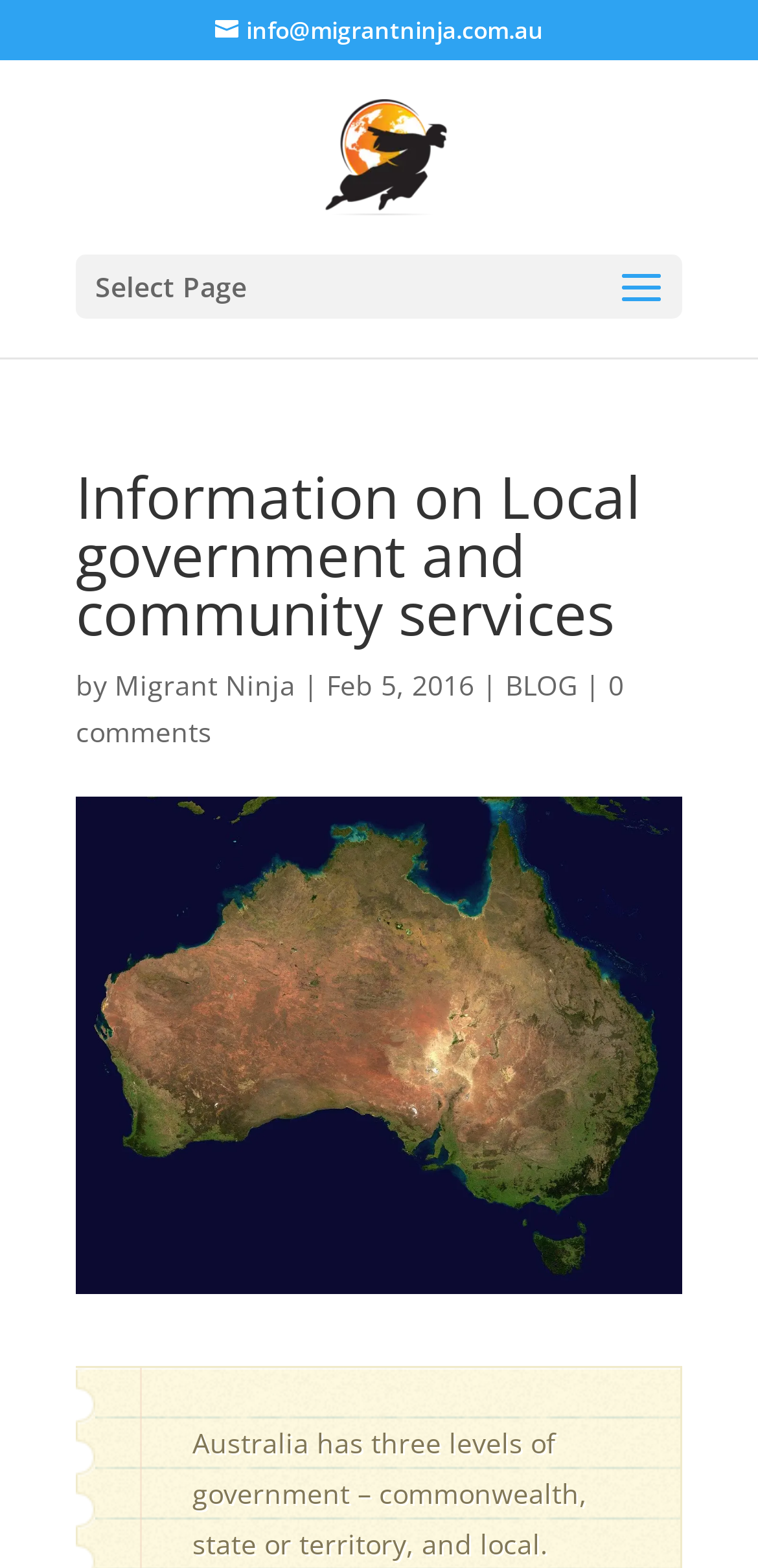Produce a meticulous description of the webpage.

The webpage is about information on local government and community services, specifically in Australia. At the top left corner, there is a link to "info@migrantninja.com.au" and next to it, a link to "Migrant Ninja" accompanied by an image with the same name. Below these links, there is a dropdown menu labeled "Select Page".

The main content of the webpage is headed by a title "Information on Local government and community services" which spans across the top section of the page. Below the title, there is a byline that reads "by Migrant Ninja" followed by the date "Feb 5, 2016". To the right of the byline, there are two links, "BLOG" and "0 comments".

The main text of the webpage is located at the bottom section, which describes the three levels of government in Australia: commonwealth, state or territory, and local.